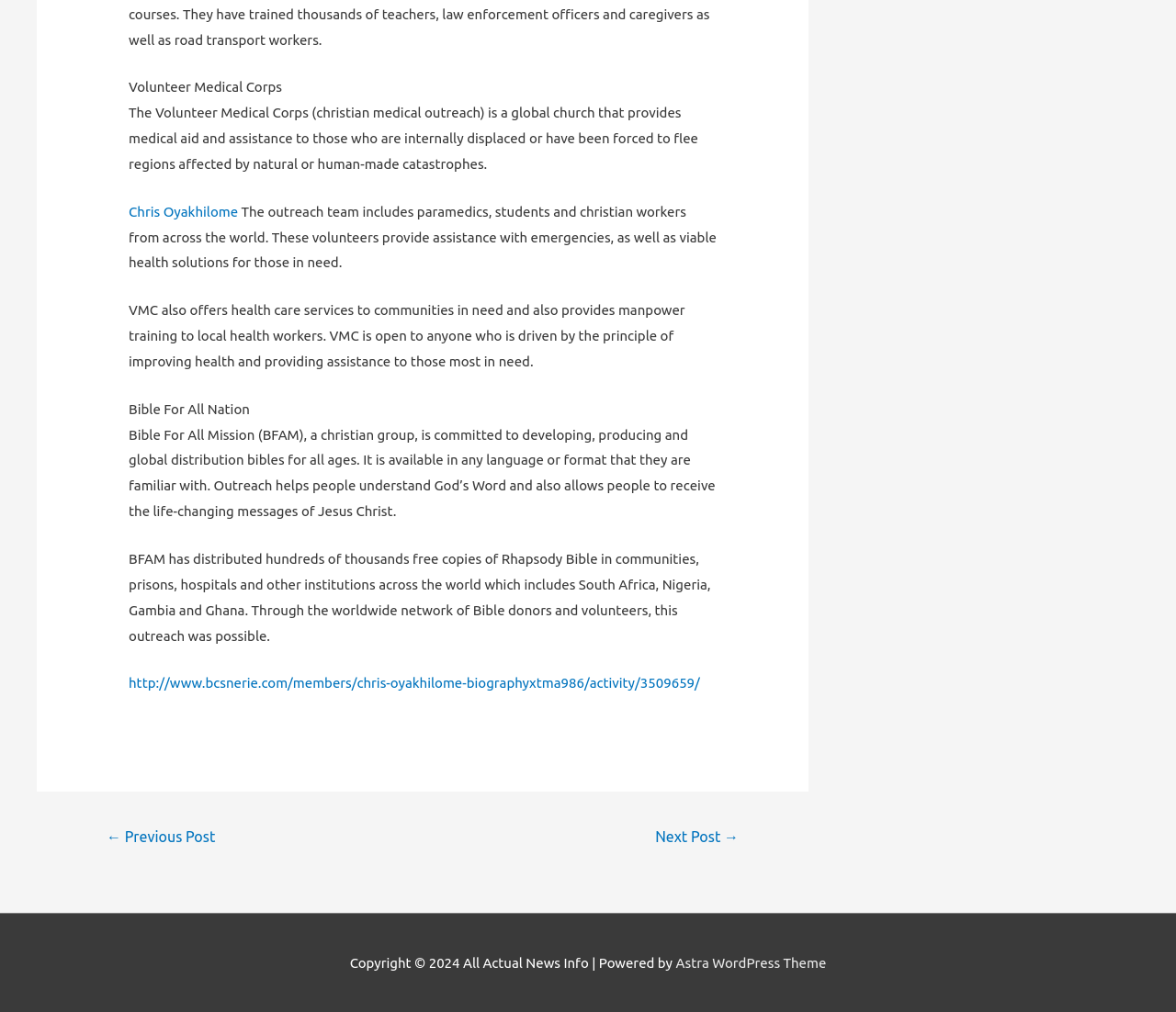Analyze the image and answer the question with as much detail as possible: 
How many links are there in the navigation section?

The navigation section has two links, '← Previous Post' and 'Next Post →', which are used for post navigation.